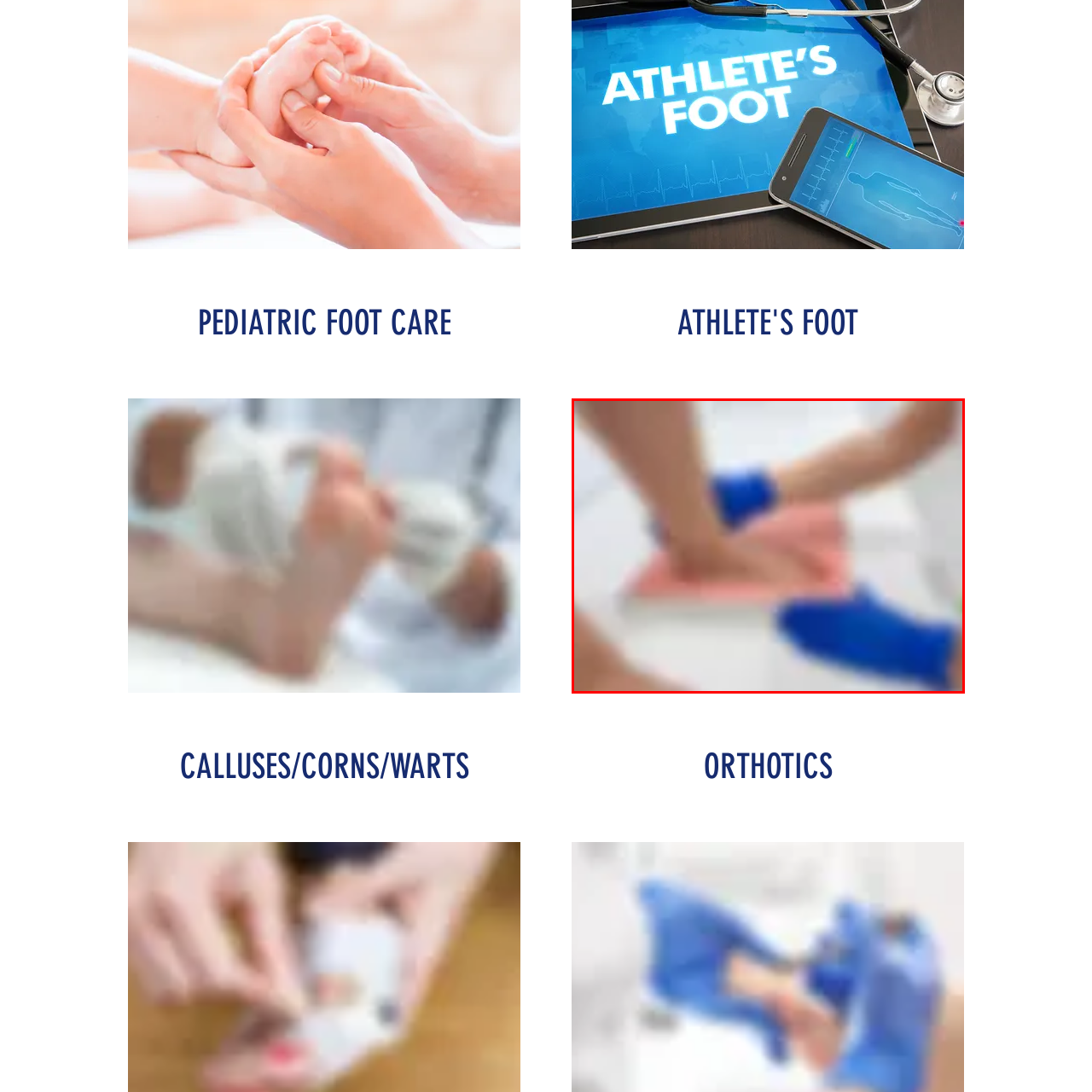Direct your attention to the section outlined in red and answer the following question with a single word or brief phrase: 
What is the hand holding?

one of the feet